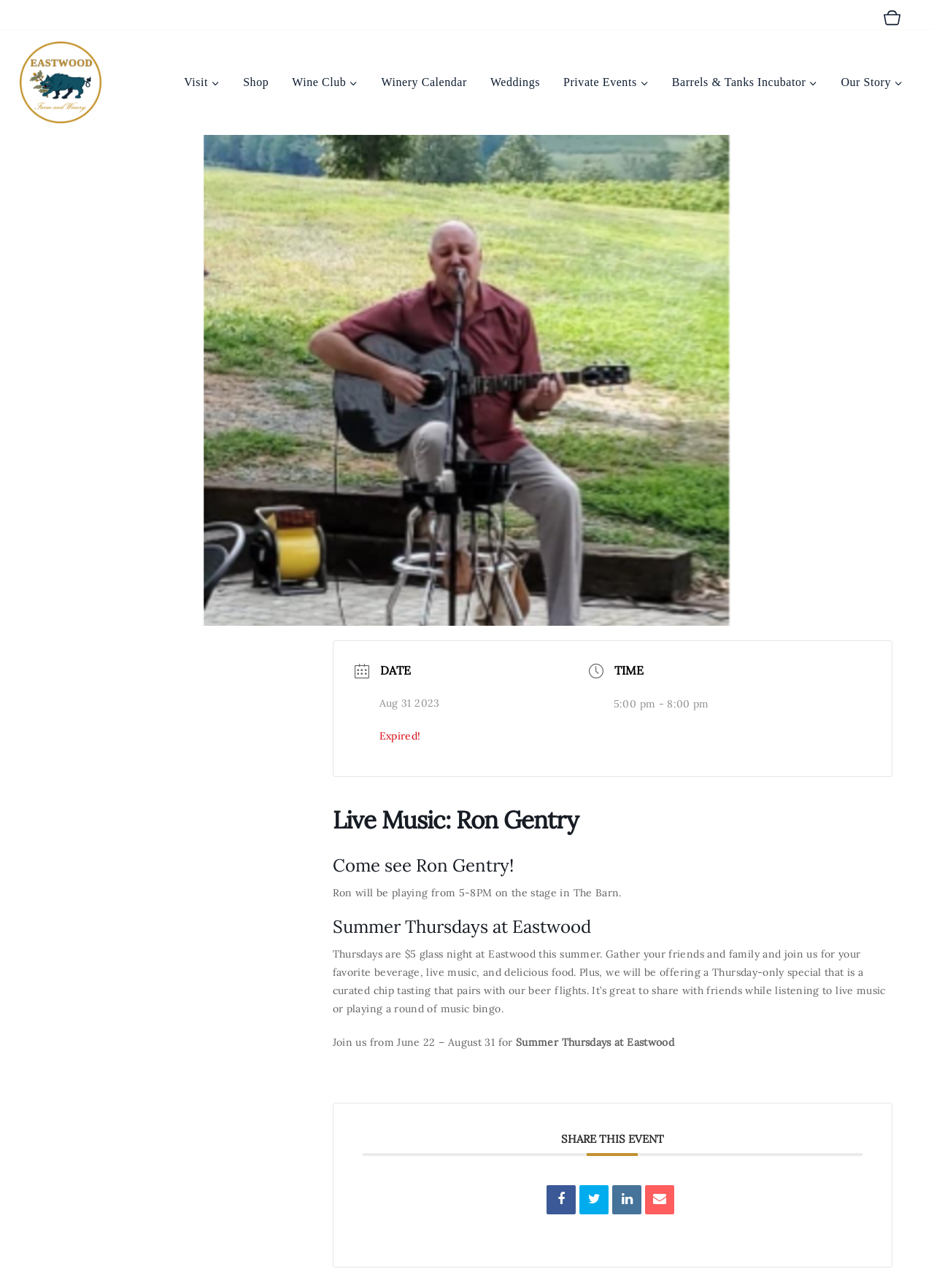Look at the image and write a detailed answer to the question: 
What is the name of the musician performing at the live music event?

I found the name of the musician performing at the live music event by looking at the heading element 'Live Music: Ron Gentry', which indicates that Ron Gentry is the musician performing at the event.